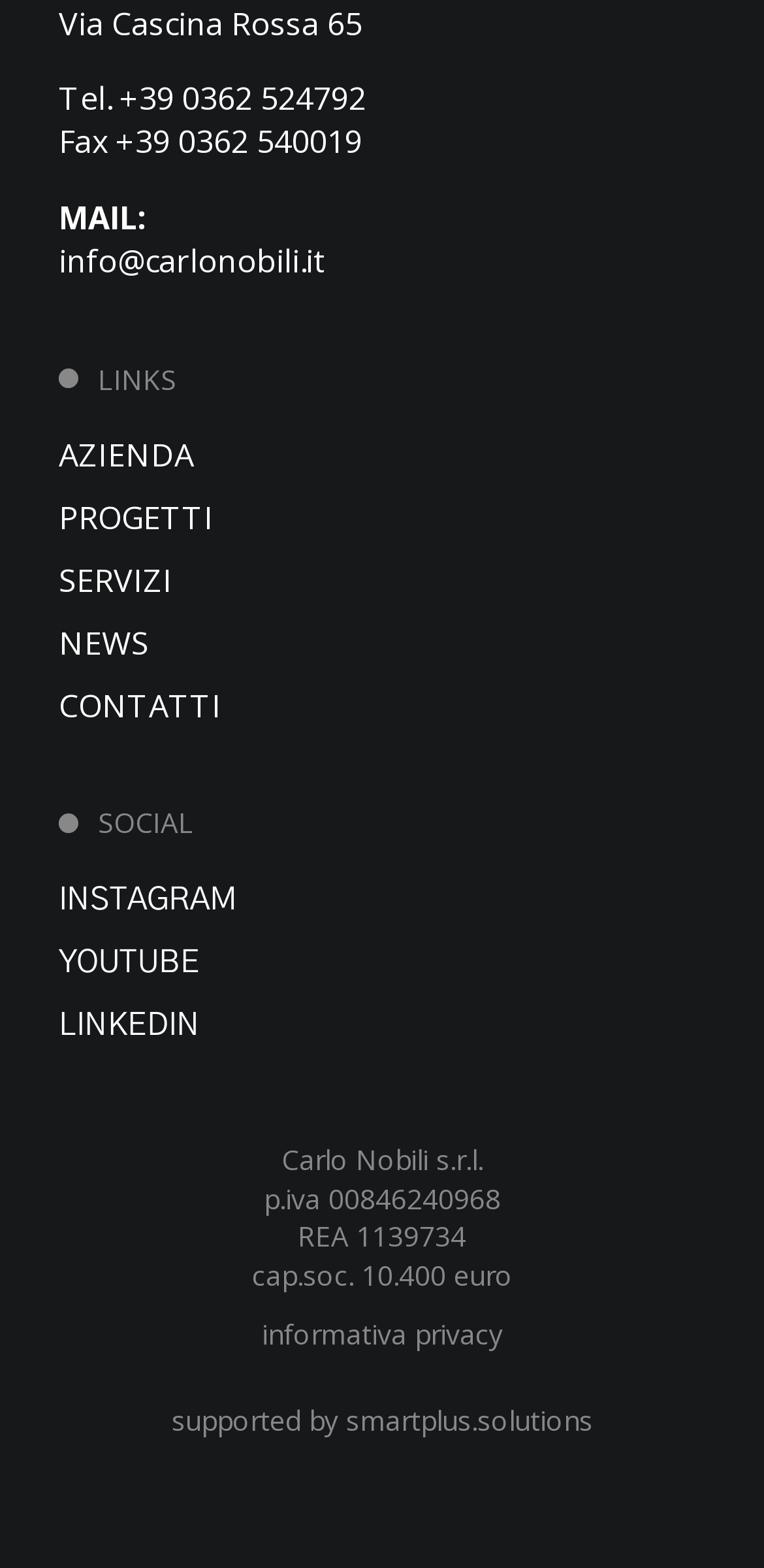Please provide a short answer using a single word or phrase for the question:
What is the VAT number of Carlo Nobili s.r.l.?

00846240968